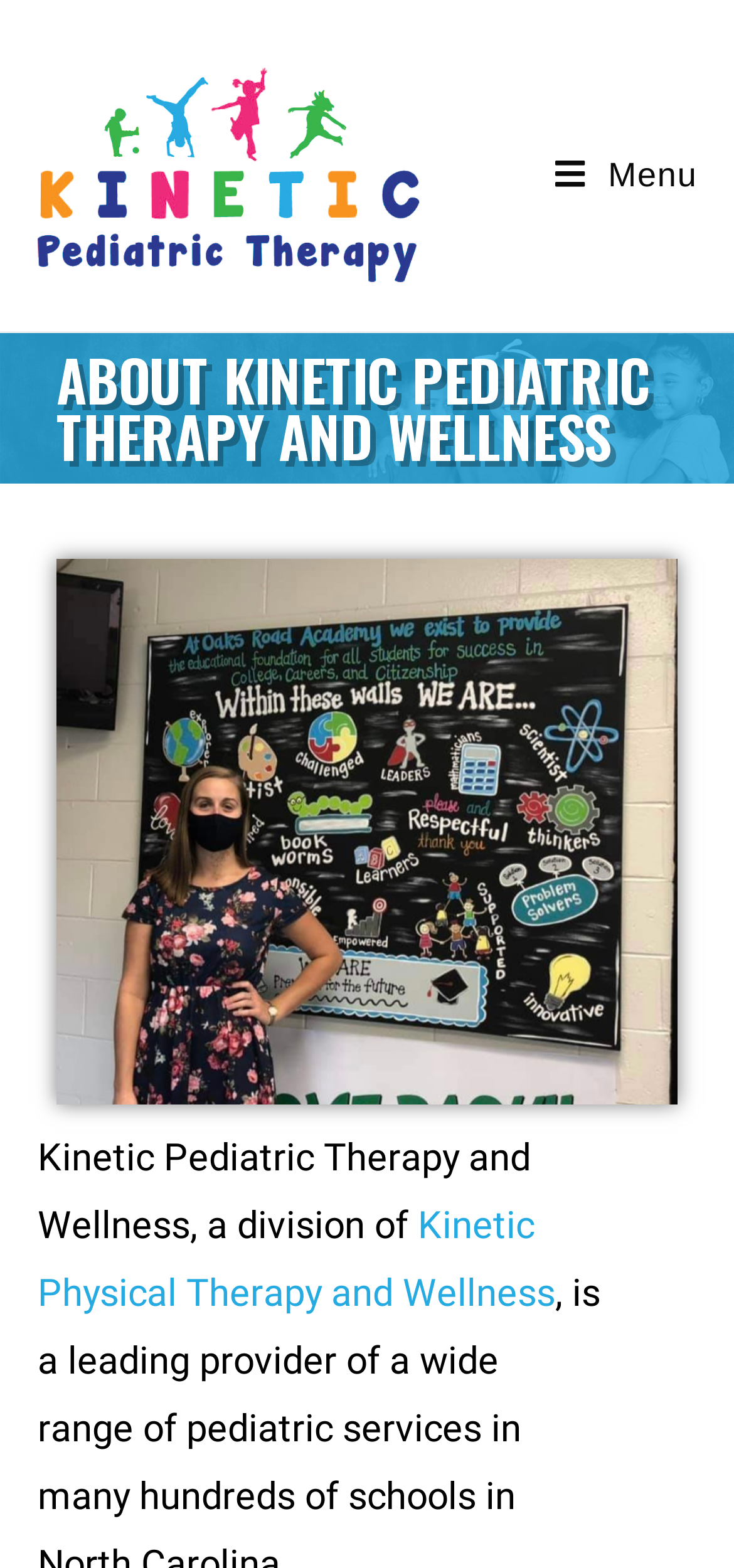Identify the bounding box for the UI element described as: "name="field6[]" value="SOCIAL WORKDERS"". The coordinates should be four float numbers between 0 and 1, i.e., [left, top, right, bottom].

[0.105, 0.741, 0.151, 0.763]